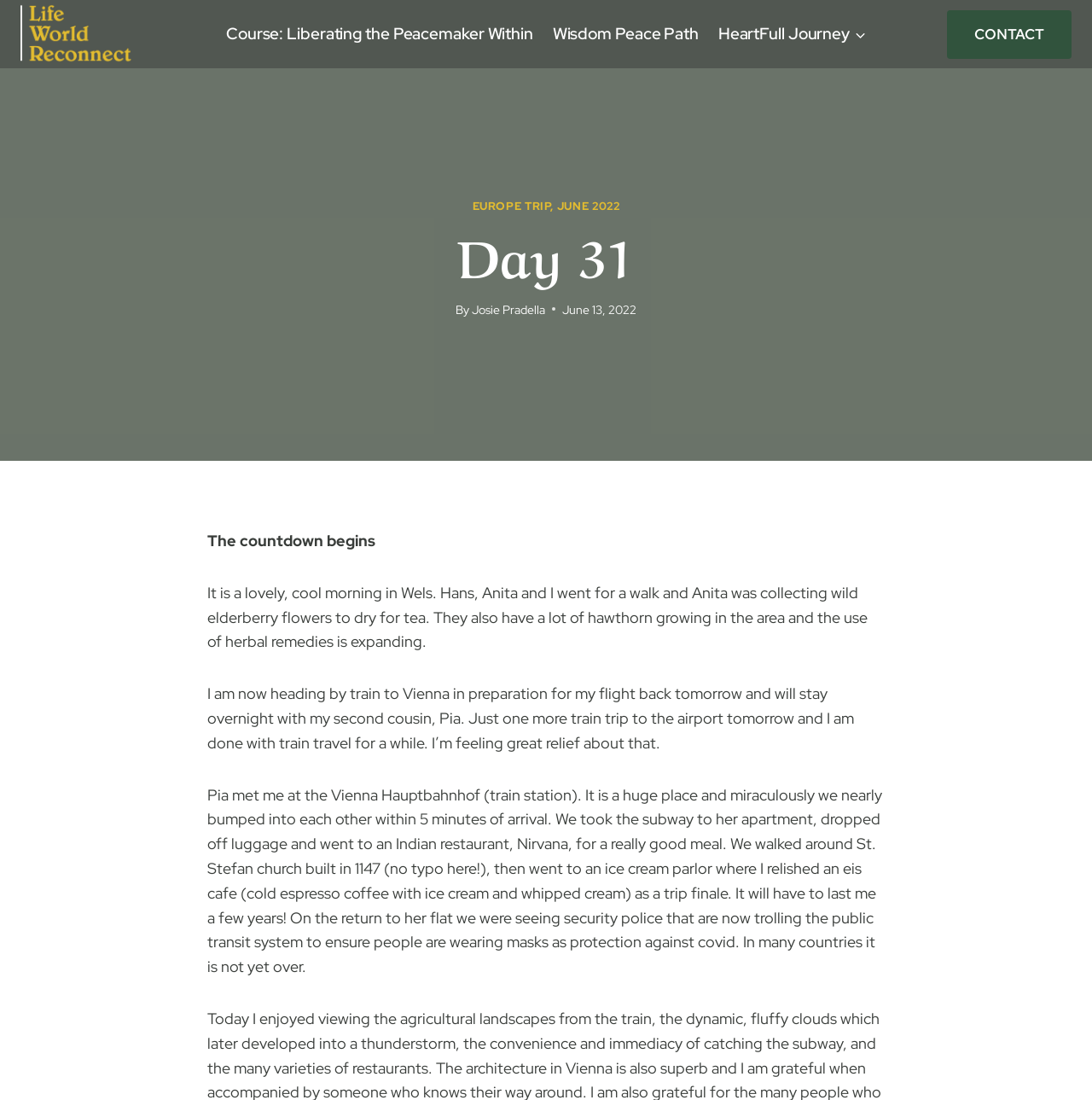Please identify the bounding box coordinates of the element that needs to be clicked to perform the following instruction: "Read the 'EUROPE TRIP, JUNE 2022' article".

[0.432, 0.181, 0.568, 0.194]